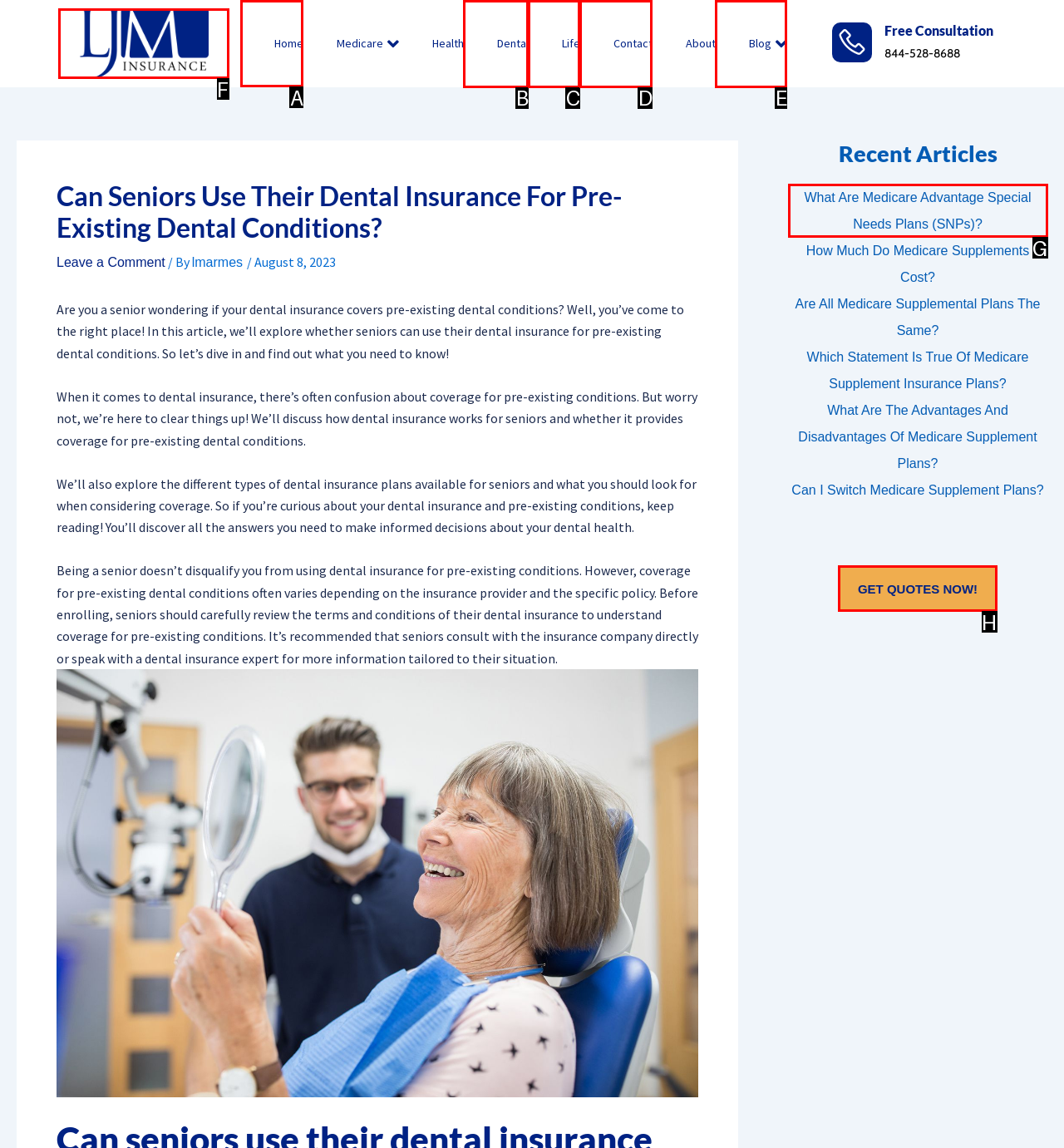Which option should be clicked to complete this task: Contact Broadway Treatment Center via email
Reply with the letter of the correct choice from the given choices.

None